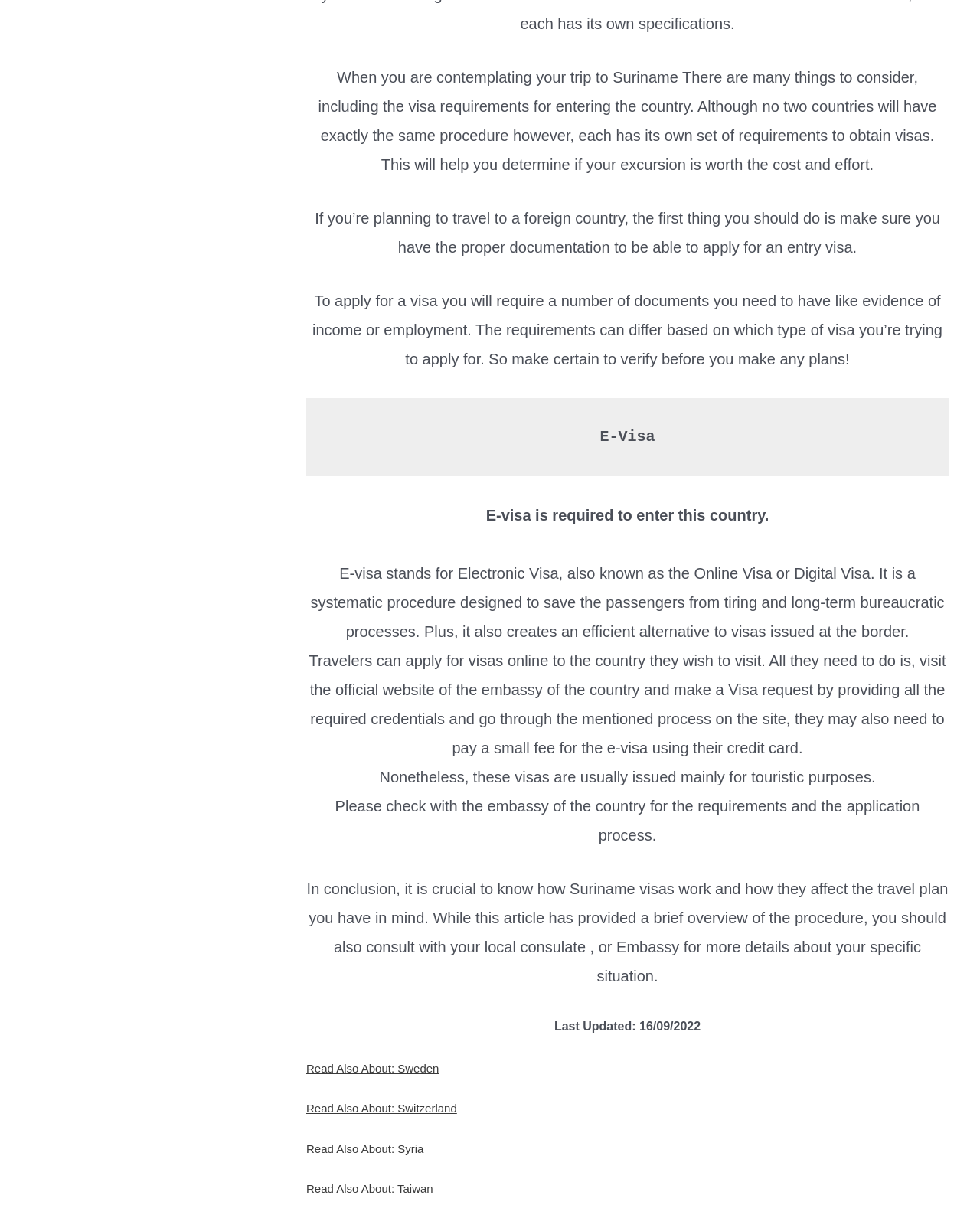What should one do to know more about Suriname visas?
Examine the image closely and answer the question with as much detail as possible.

The webpage suggests that while it provides a brief overview of the procedure, one should also consult with their local consulate or Embassy for more details about their specific situation.